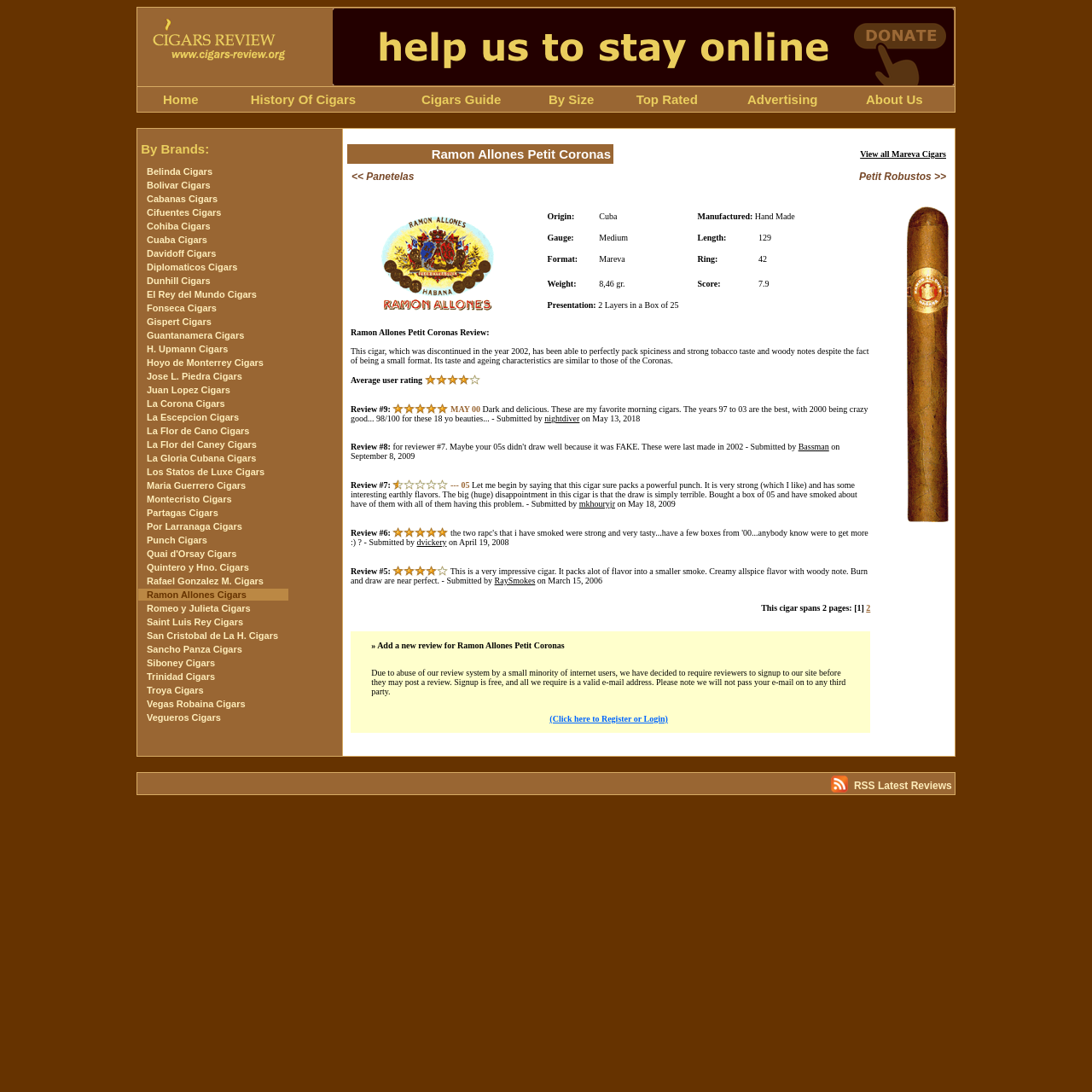Could you determine the bounding box coordinates of the clickable element to complete the instruction: "Click on Home"? Provide the coordinates as four float numbers between 0 and 1, i.e., [left, top, right, bottom].

[0.136, 0.082, 0.195, 0.1]